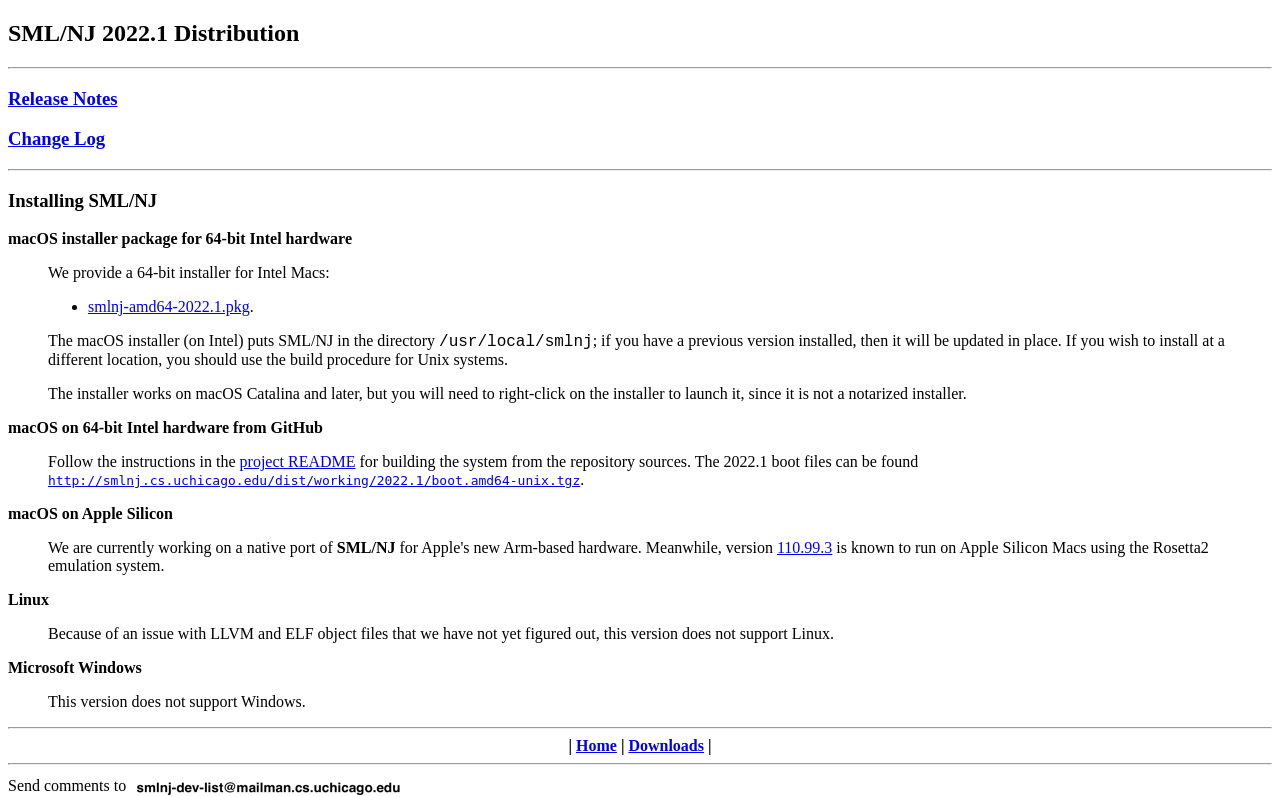What operating systems are supported by SML/NJ? Analyze the screenshot and reply with just one word or a short phrase.

macOS, Linux, Windows